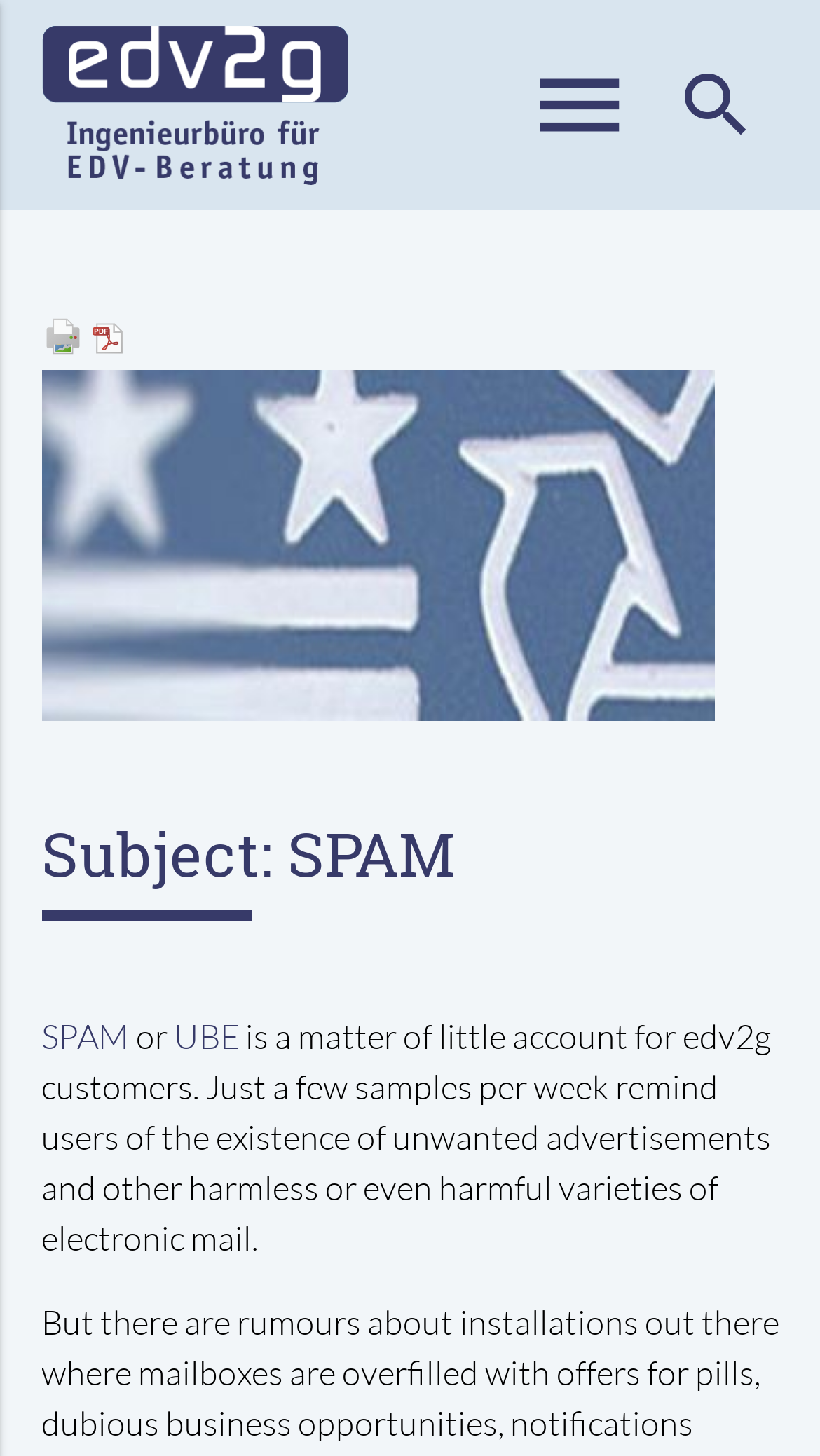Please give a succinct answer to the question in one word or phrase:
How many figures are there on the webpage?

2